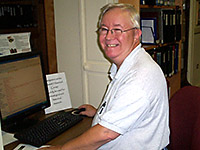What is beside the volunteer?
Please provide a comprehensive and detailed answer to the question.

A sign with text can be glimpsed beside the volunteer, likely providing information relevant to visitors or fellow volunteers, as mentioned in the caption.